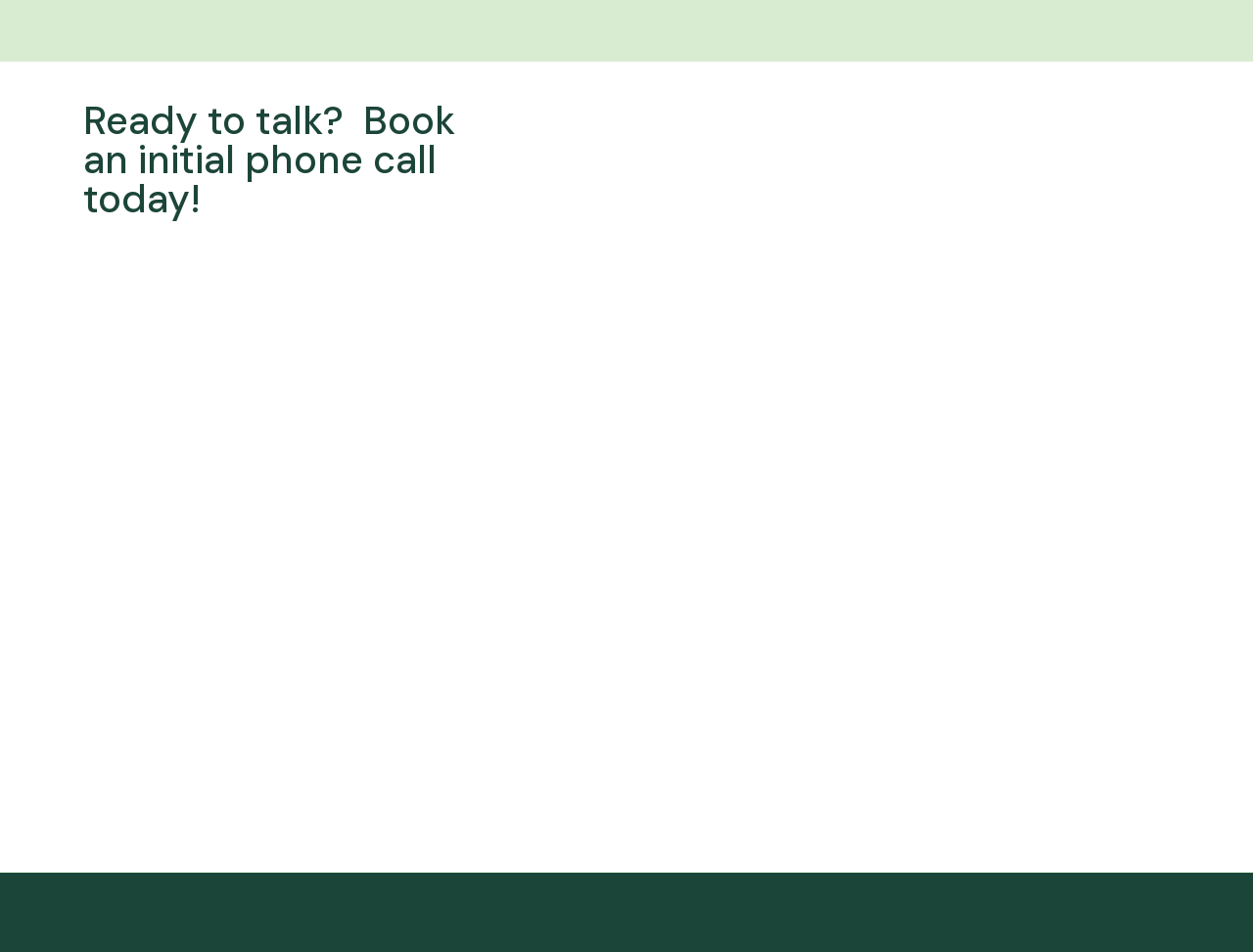Please find the bounding box coordinates of the clickable region needed to complete the following instruction: "Send an email to info@endurobuilders.com.au". The bounding box coordinates must consist of four float numbers between 0 and 1, i.e., [left, top, right, bottom].

[0.031, 0.462, 0.211, 0.484]